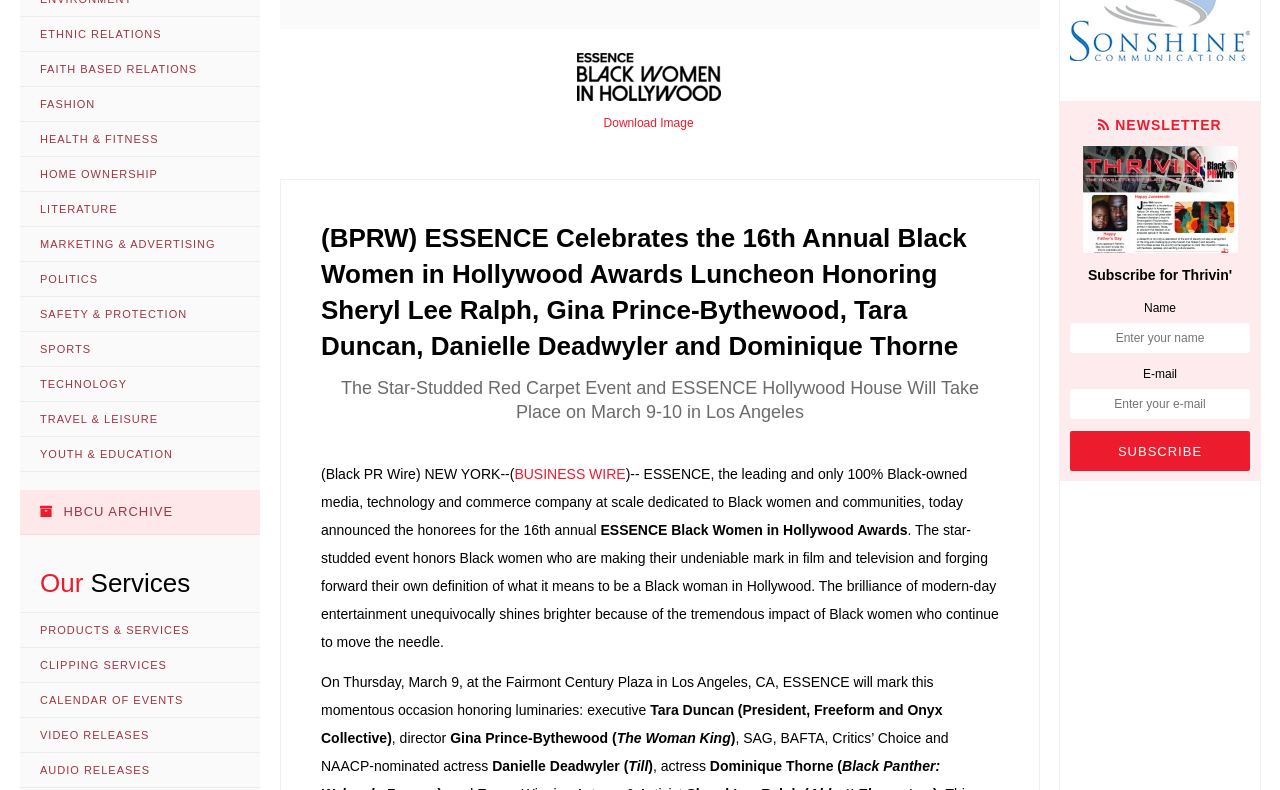Based on the provided description, "Read More", find the bounding box of the corresponding UI element in the screenshot.

None